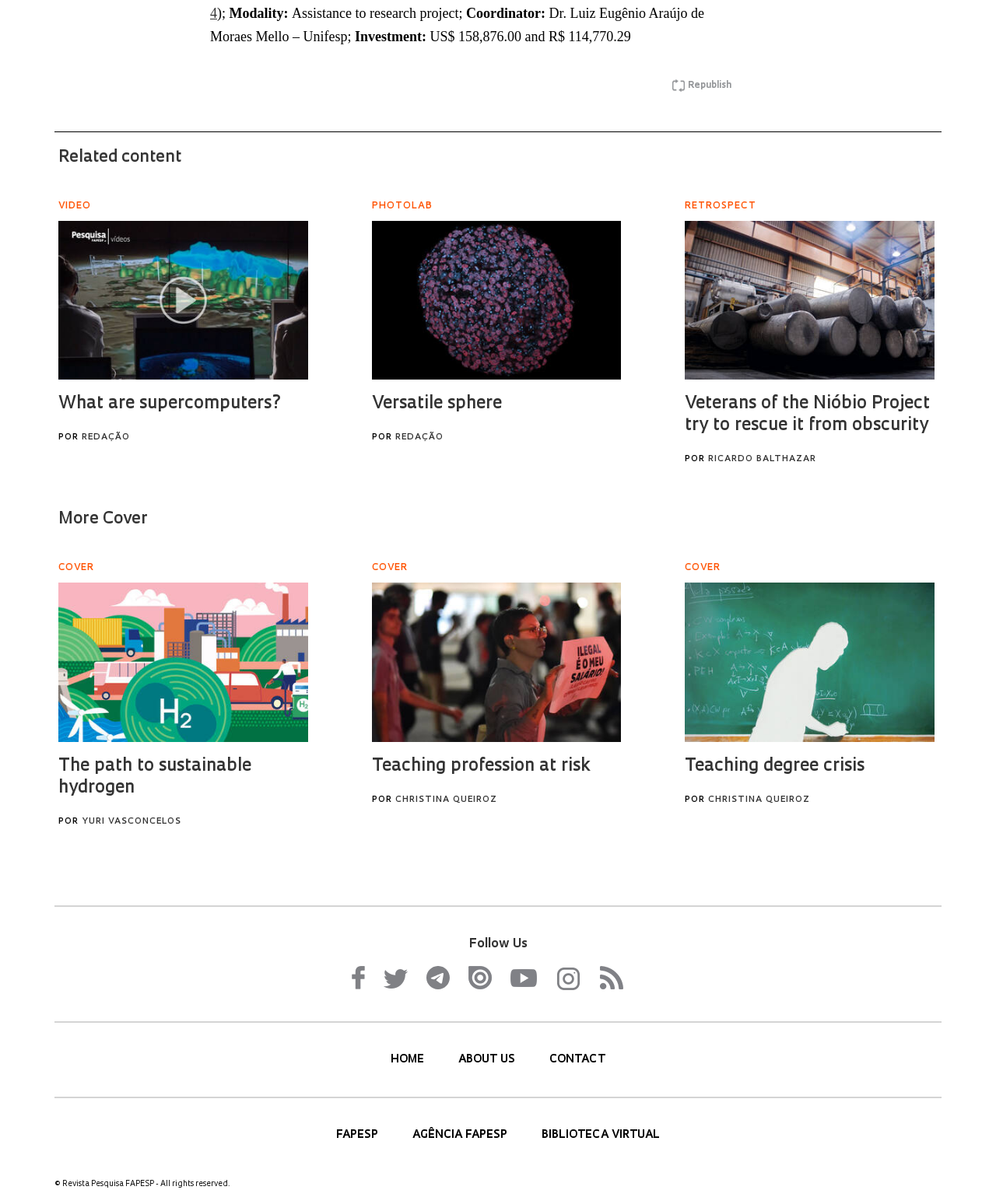Please determine the bounding box coordinates for the element that should be clicked to follow these instructions: "Go to Home page".

None